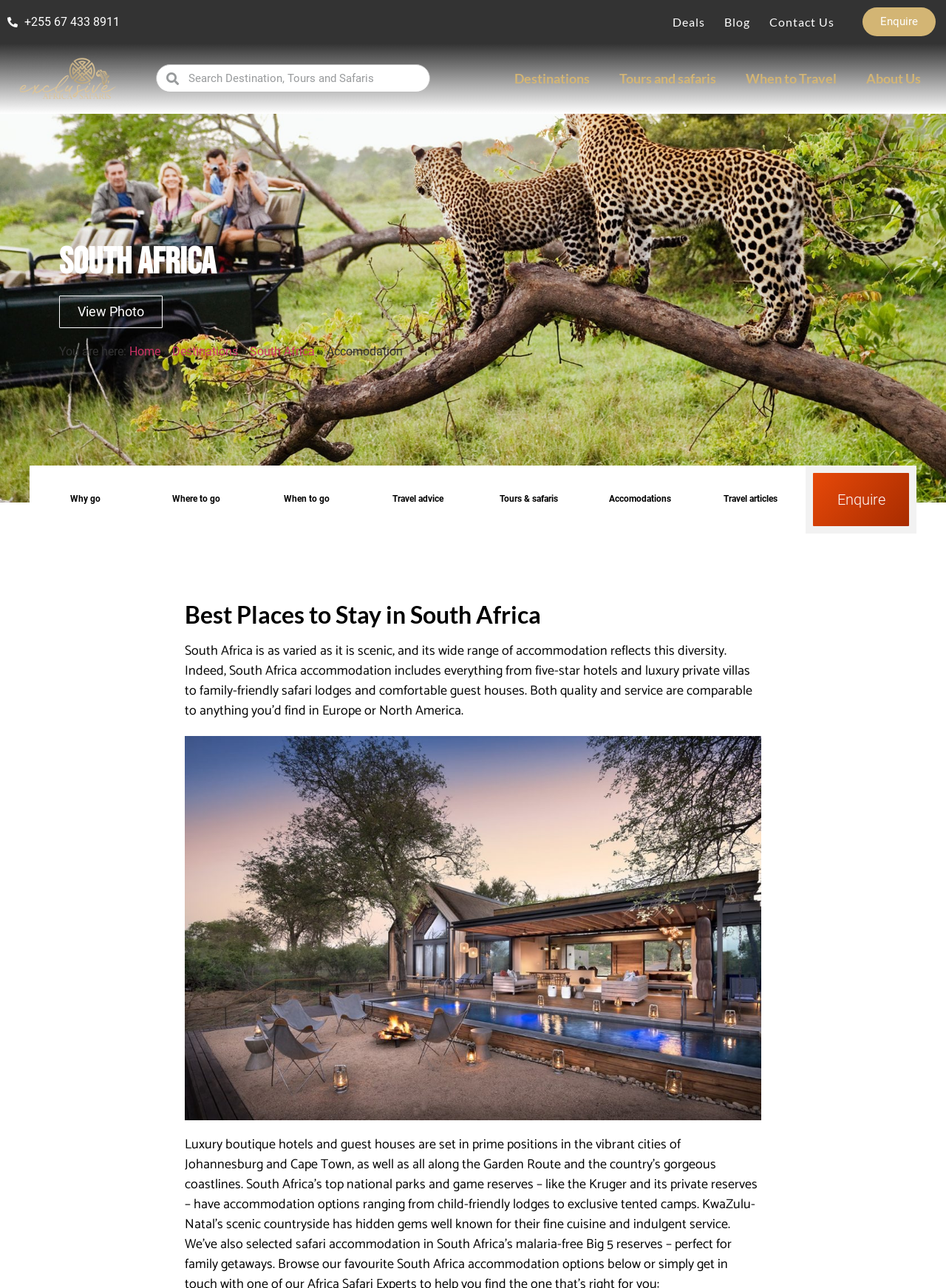Please find the bounding box coordinates of the element's region to be clicked to carry out this instruction: "Visit Courtelis Company's Facebook page".

None